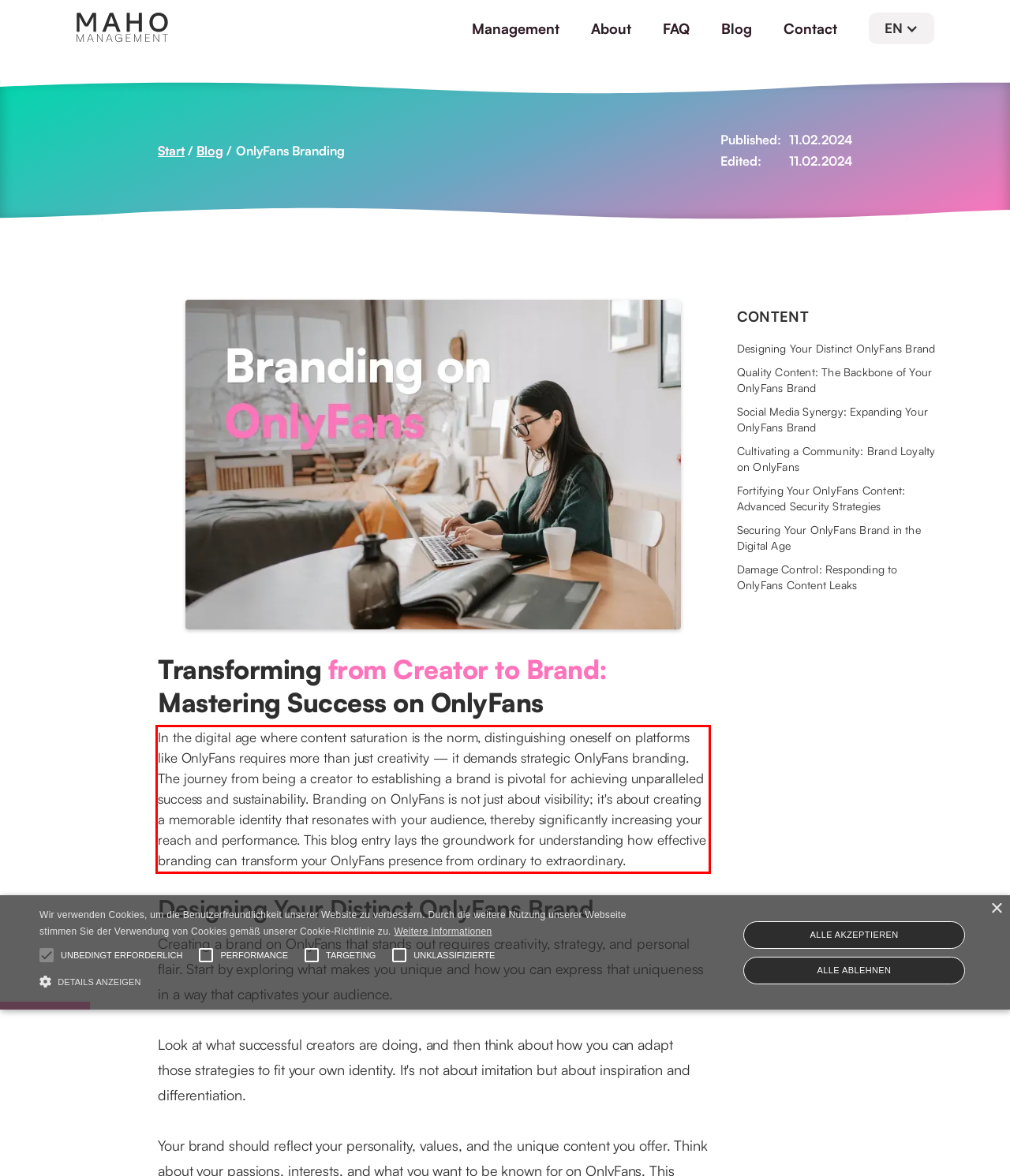You are given a webpage screenshot with a red bounding box around a UI element. Extract and generate the text inside this red bounding box.

In the digital age where content saturation is the norm, distinguishing oneself on platforms like OnlyFans requires more than just creativity — it demands strategic OnlyFans branding. The journey from being a creator to establishing a brand is pivotal for achieving unparalleled success and sustainability. Branding on OnlyFans is not just about visibility; it's about creating a memorable identity that resonates with your audience, thereby significantly increasing your reach and performance. This blog entry lays the groundwork for understanding how effective branding can transform your OnlyFans presence from ordinary to extraordinary.